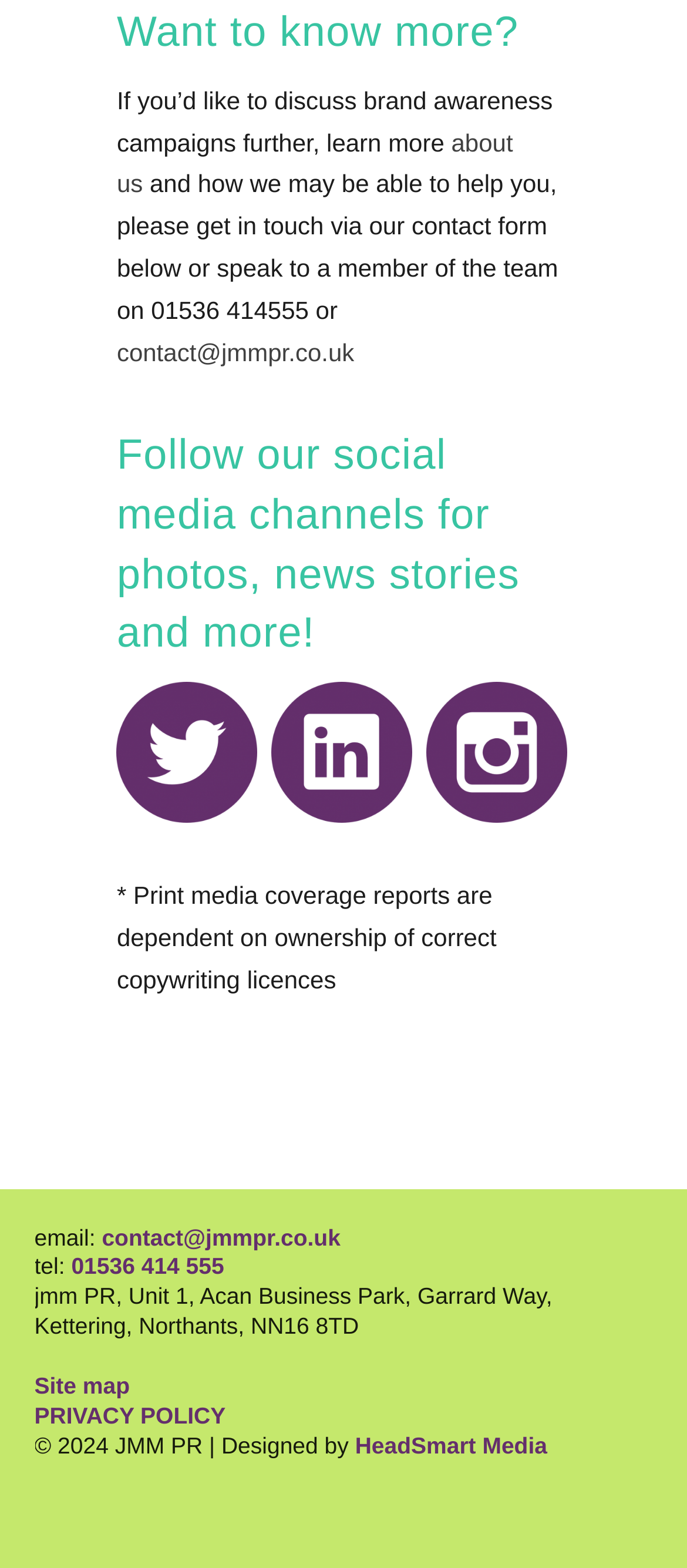Can you give a detailed response to the following question using the information from the image? What is the company's social media channel?

I found the social media channels by looking at the 'Follow our social media channels' section, where it lists multiple channels with icons.